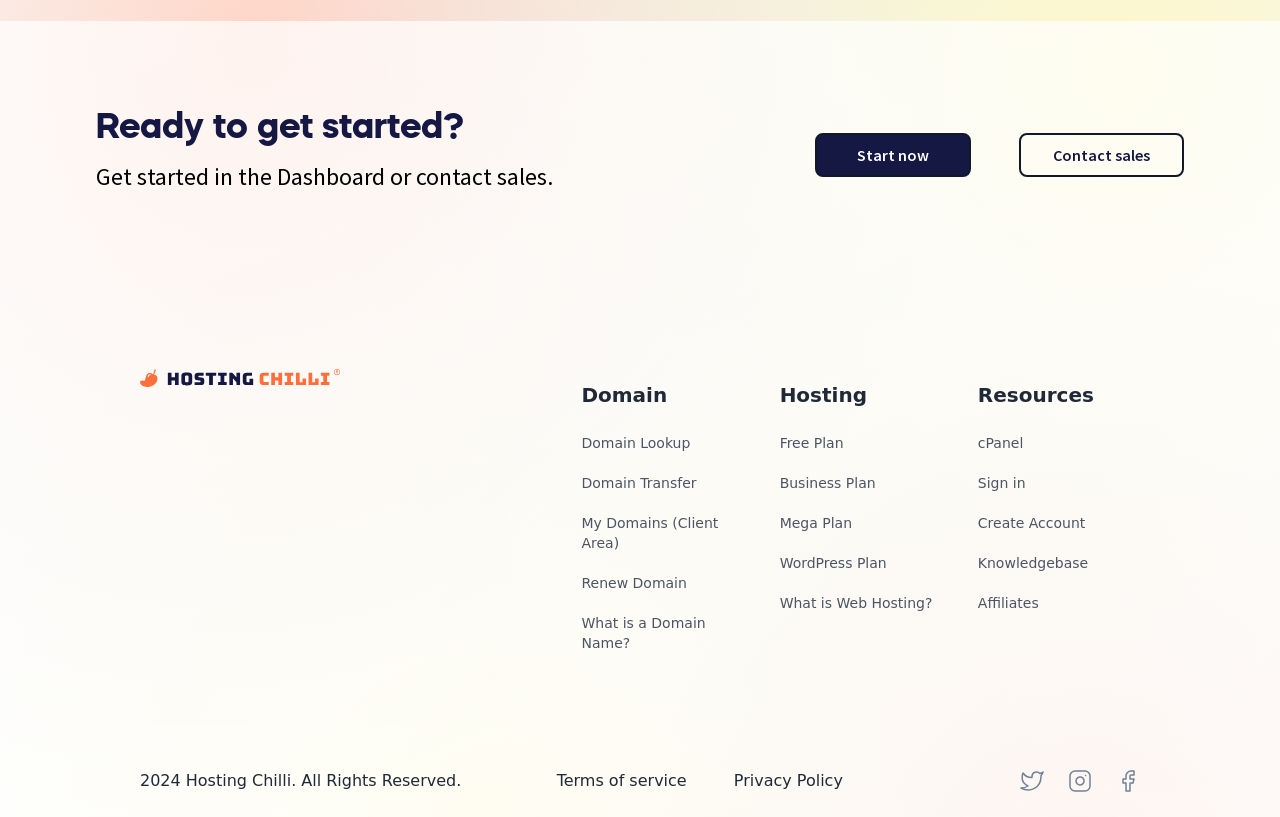How many plans are there under 'Hosting'?
Using the image as a reference, give an elaborate response to the question.

I counted the plans under the 'Hosting' heading, which are 'Free Plan', 'Business Plan', 'Mega Plan', and 'WordPress Plan'. There are 4 plans in total.